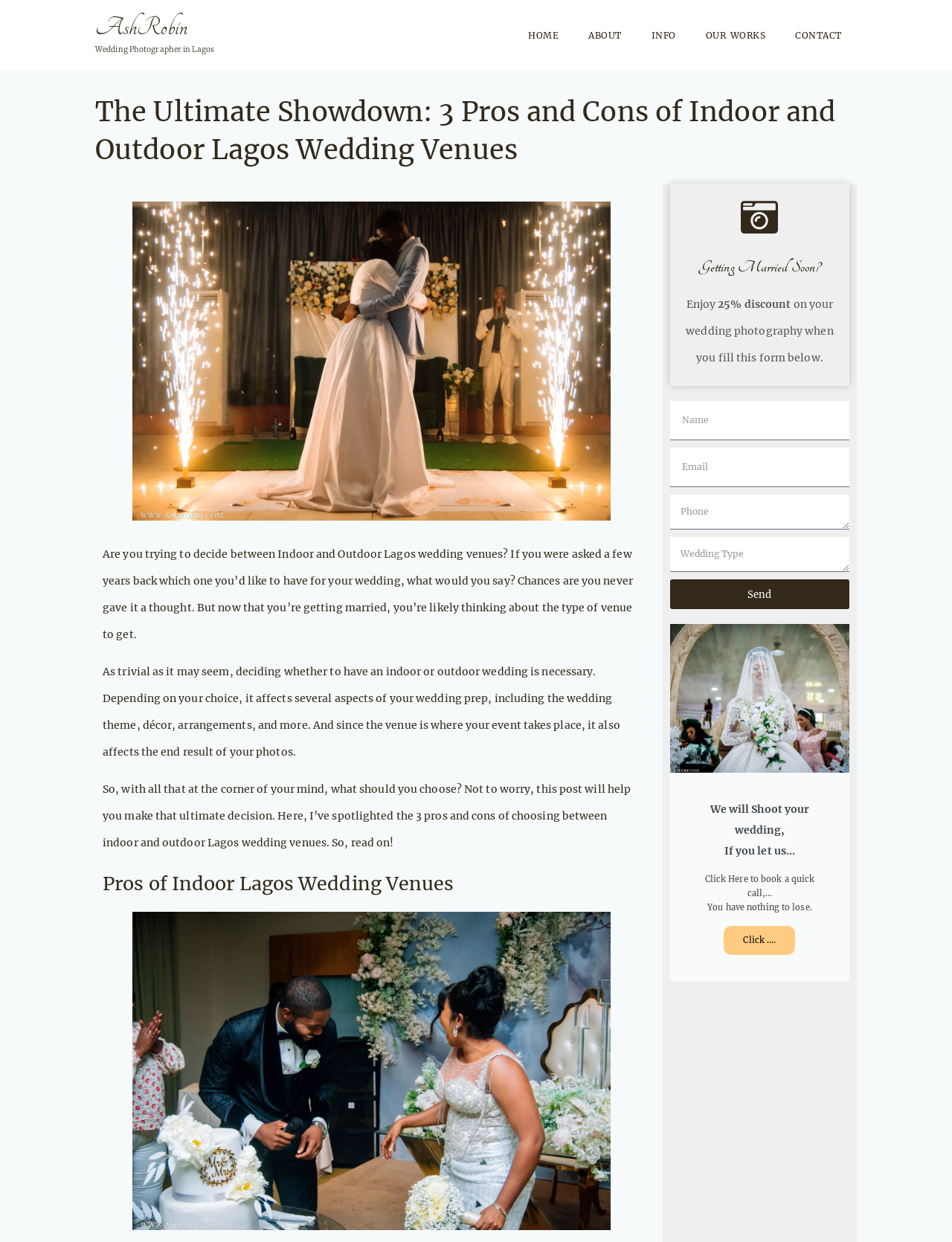What is the position of the link 'HOME' relative to the link 'CONTACT'?
Please look at the screenshot and answer in one word or a short phrase.

Above